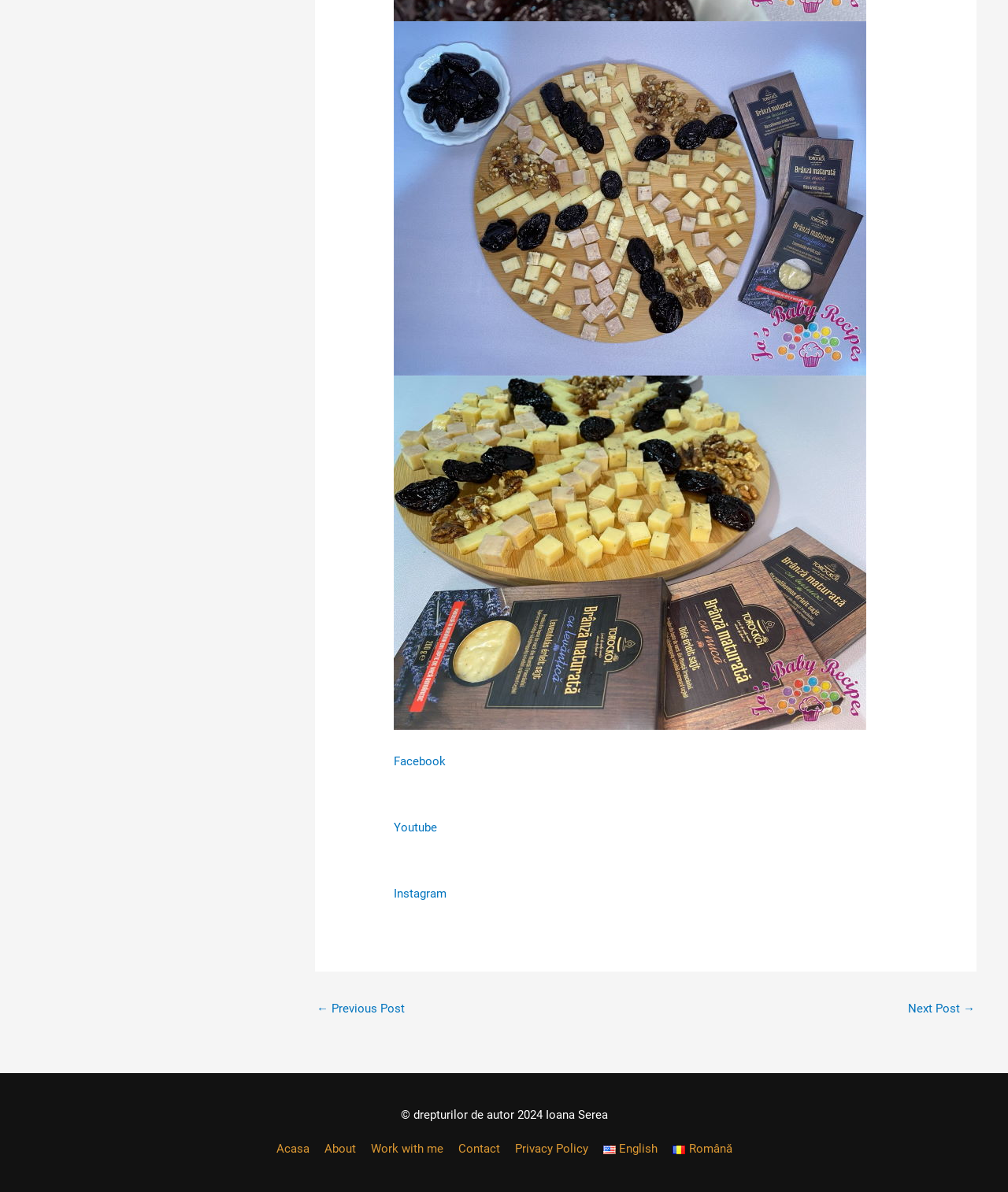What are the two language options available?
Refer to the image and provide a one-word or short phrase answer.

English and Română